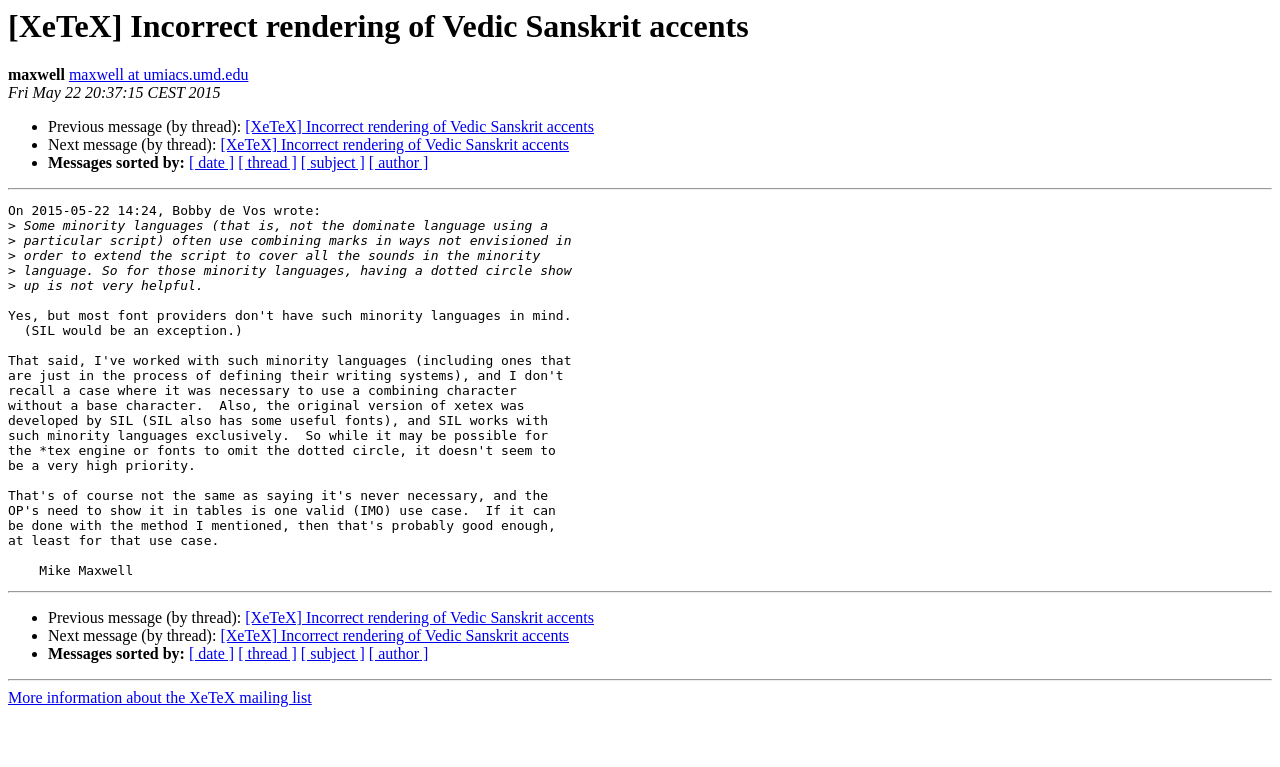Using a single word or phrase, answer the following question: 
What is the date of the message?

2015-05-22